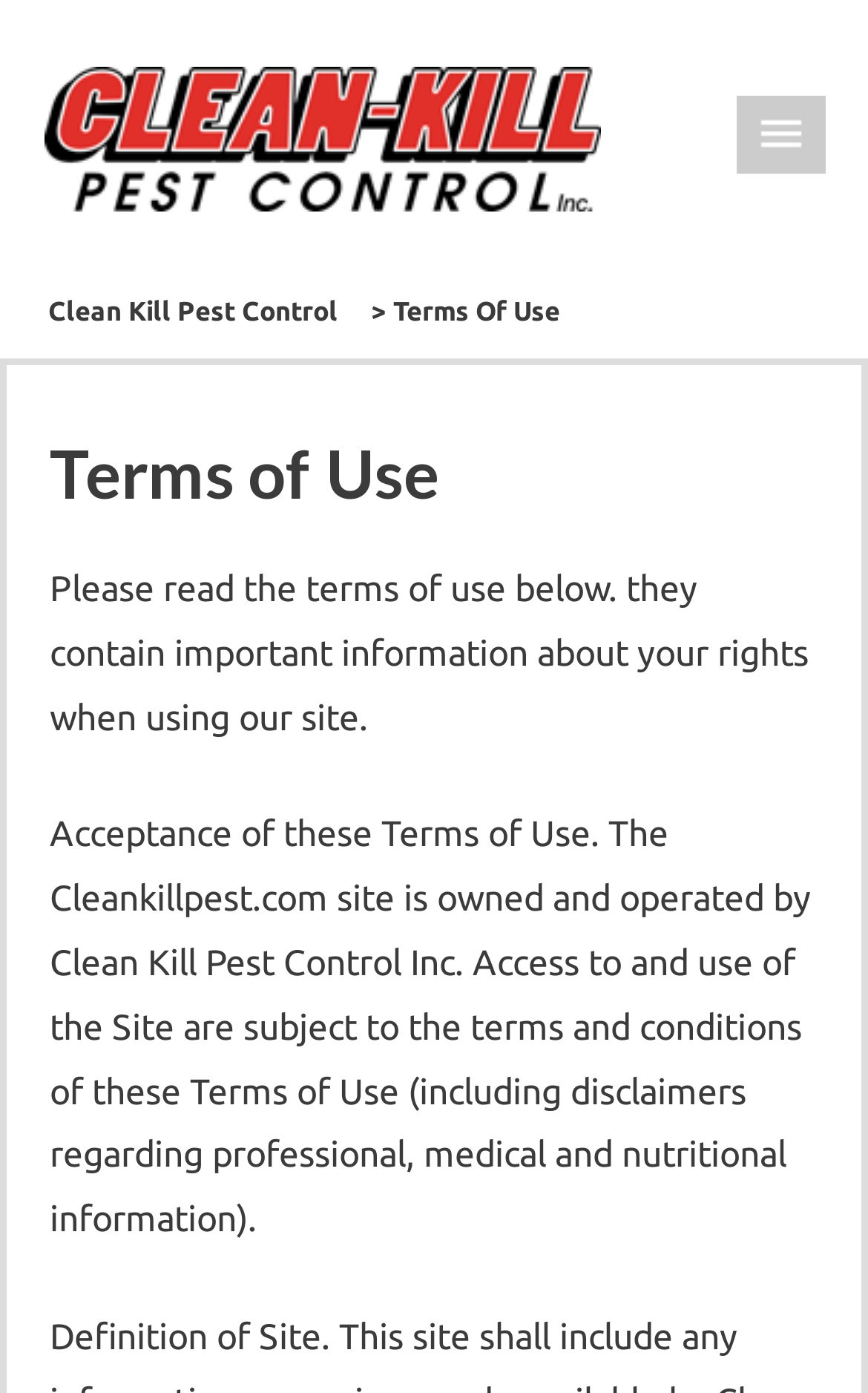Using the provided element description, identify the bounding box coordinates as (top-left x, top-left y, bottom-right x, bottom-right y). Ensure all values are between 0 and 1. Description: title="Clean Kill Pest Control"

[0.05, 0.083, 0.691, 0.111]